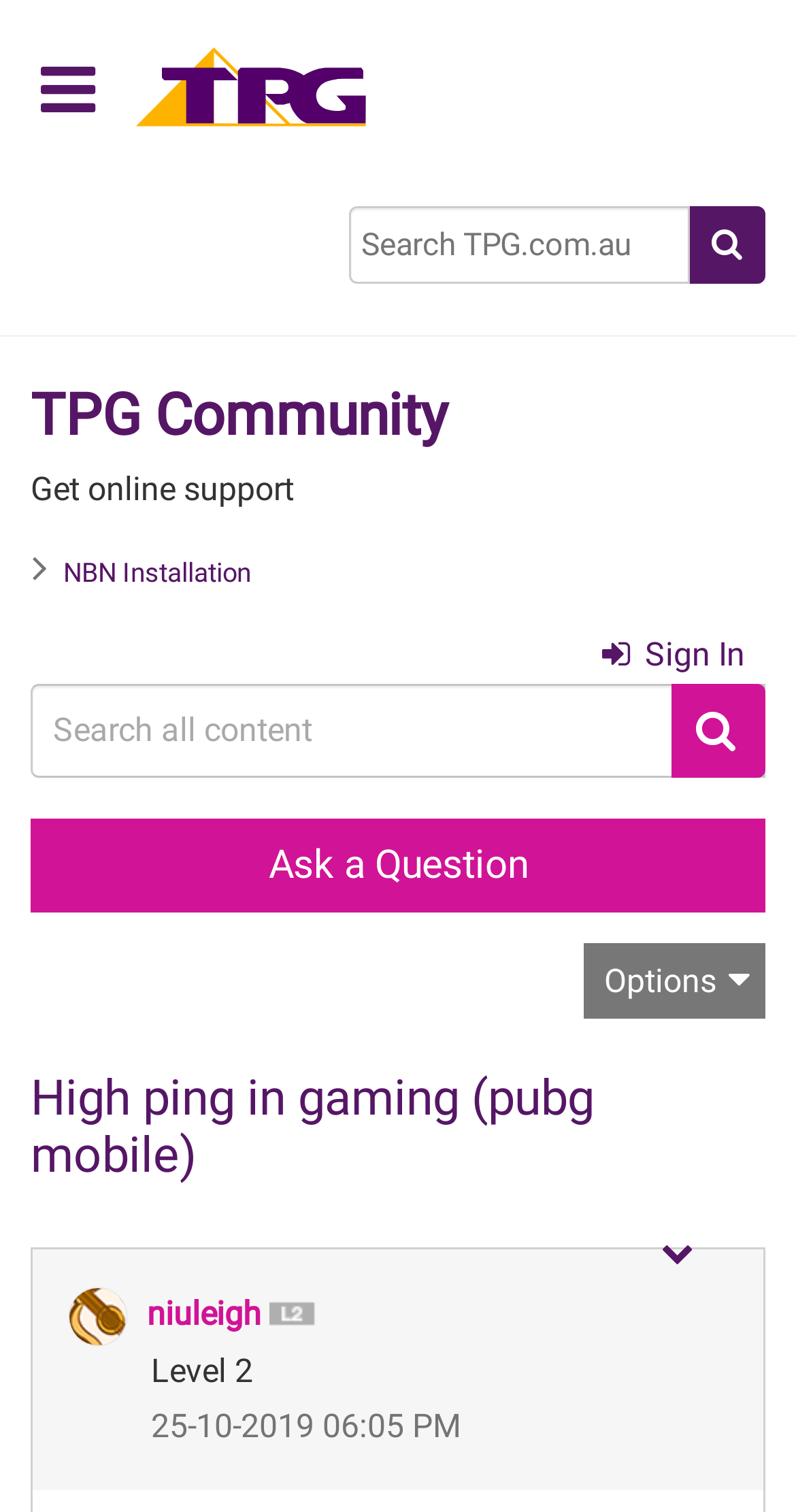When was the current post published?
Give a detailed explanation using the information visible in the image.

I found the answer by looking at the static text elements with the text '‎25-10-2019' and '06:05 PM' which are located at the bottom of the post.